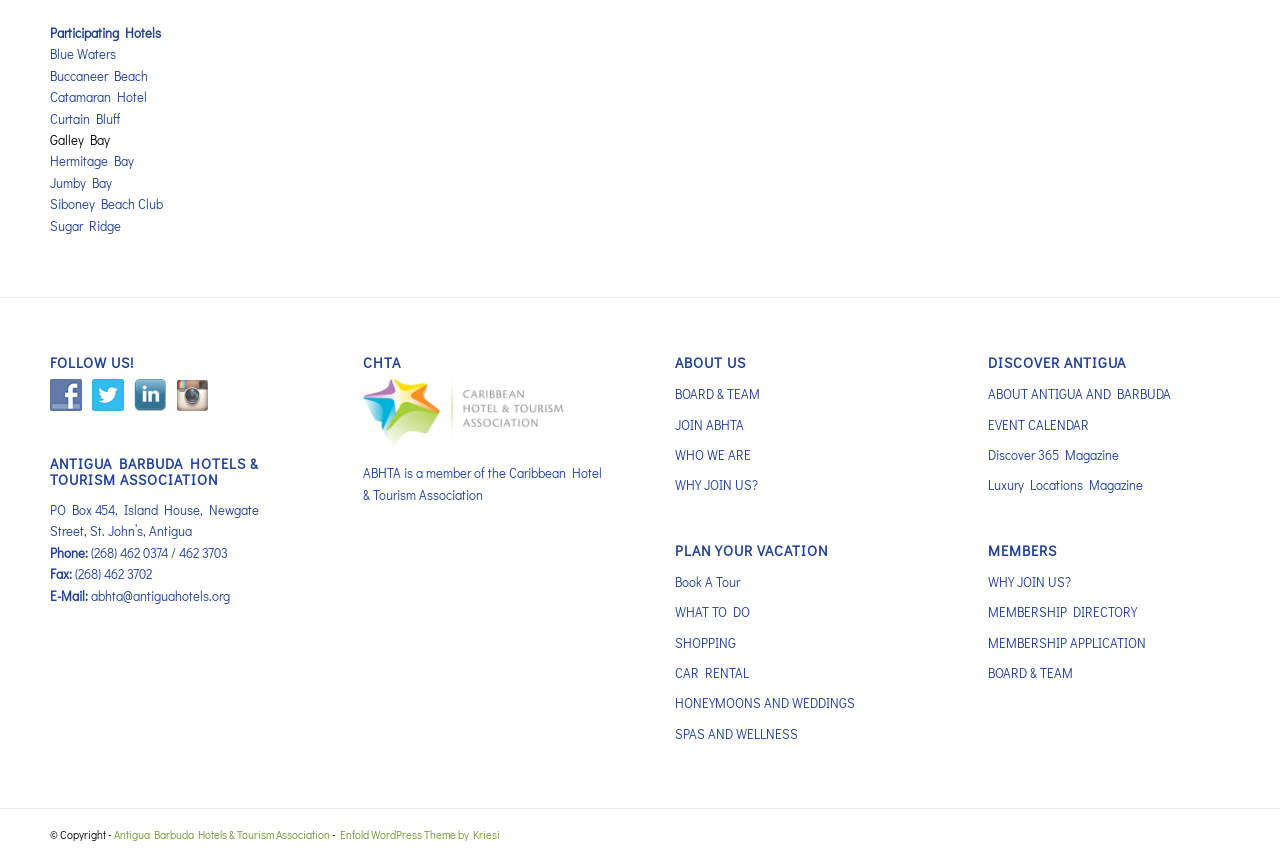Please specify the bounding box coordinates of the area that should be clicked to accomplish the following instruction: "Plan a vacation in Antigua". The coordinates should consist of four float numbers between 0 and 1, i.e., [left, top, right, bottom].

[0.528, 0.631, 0.717, 0.649]